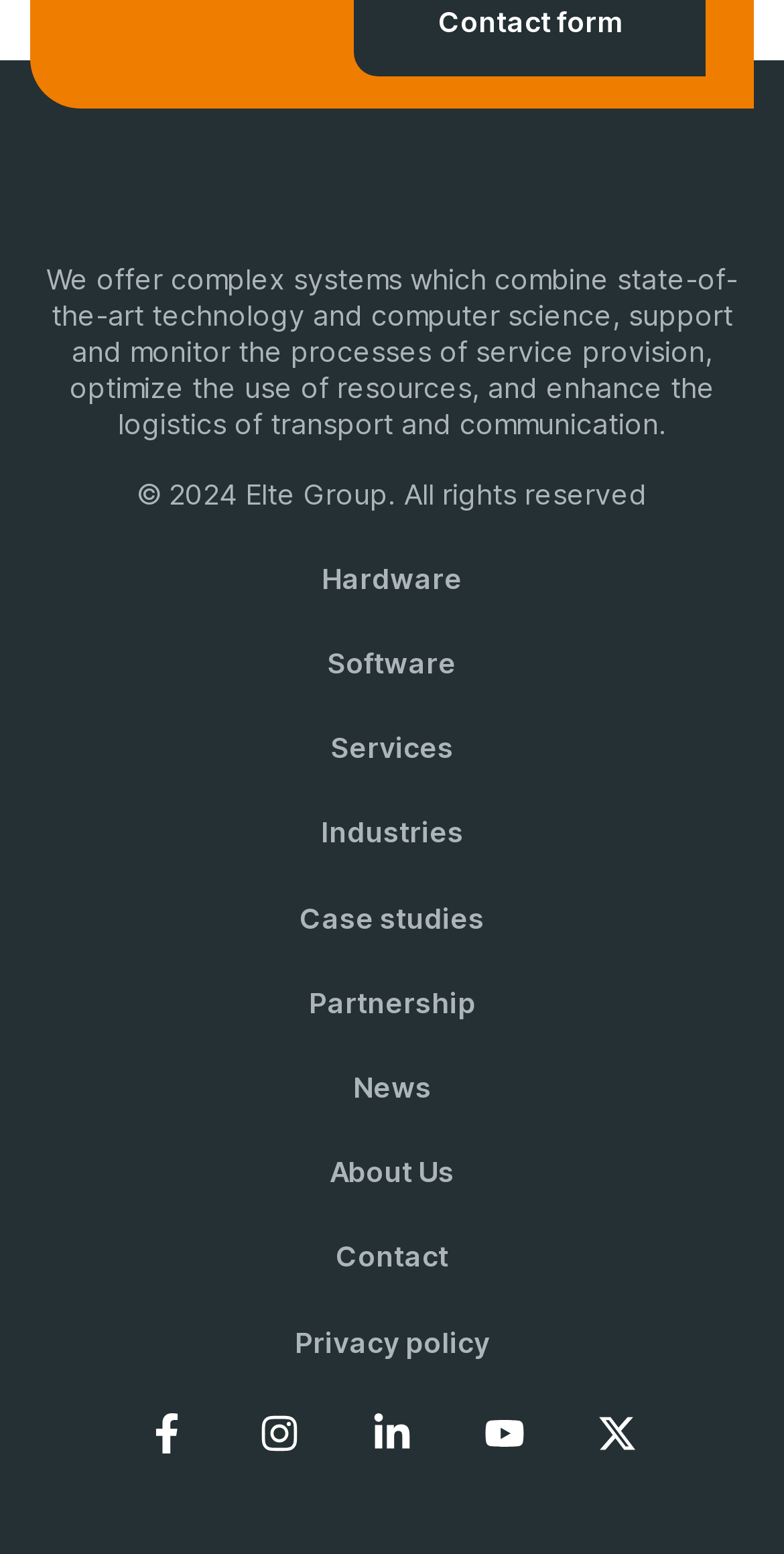Please determine the bounding box coordinates of the element's region to click in order to carry out the following instruction: "Visit the Hardware page". The coordinates should be four float numbers between 0 and 1, i.e., [left, top, right, bottom].

[0.038, 0.361, 0.962, 0.415]